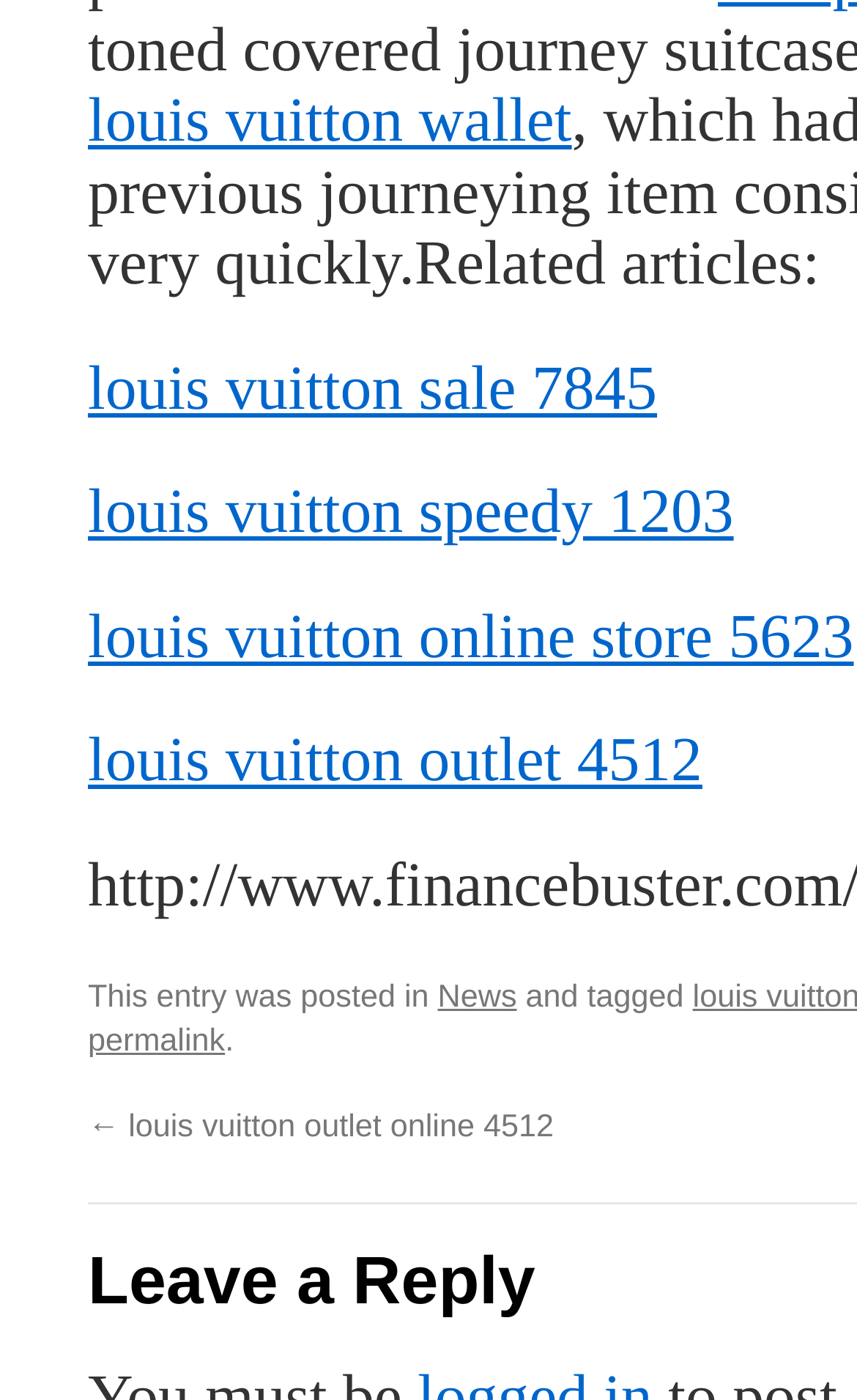Provide a one-word or one-phrase answer to the question:
How many links are on the webpage?

8